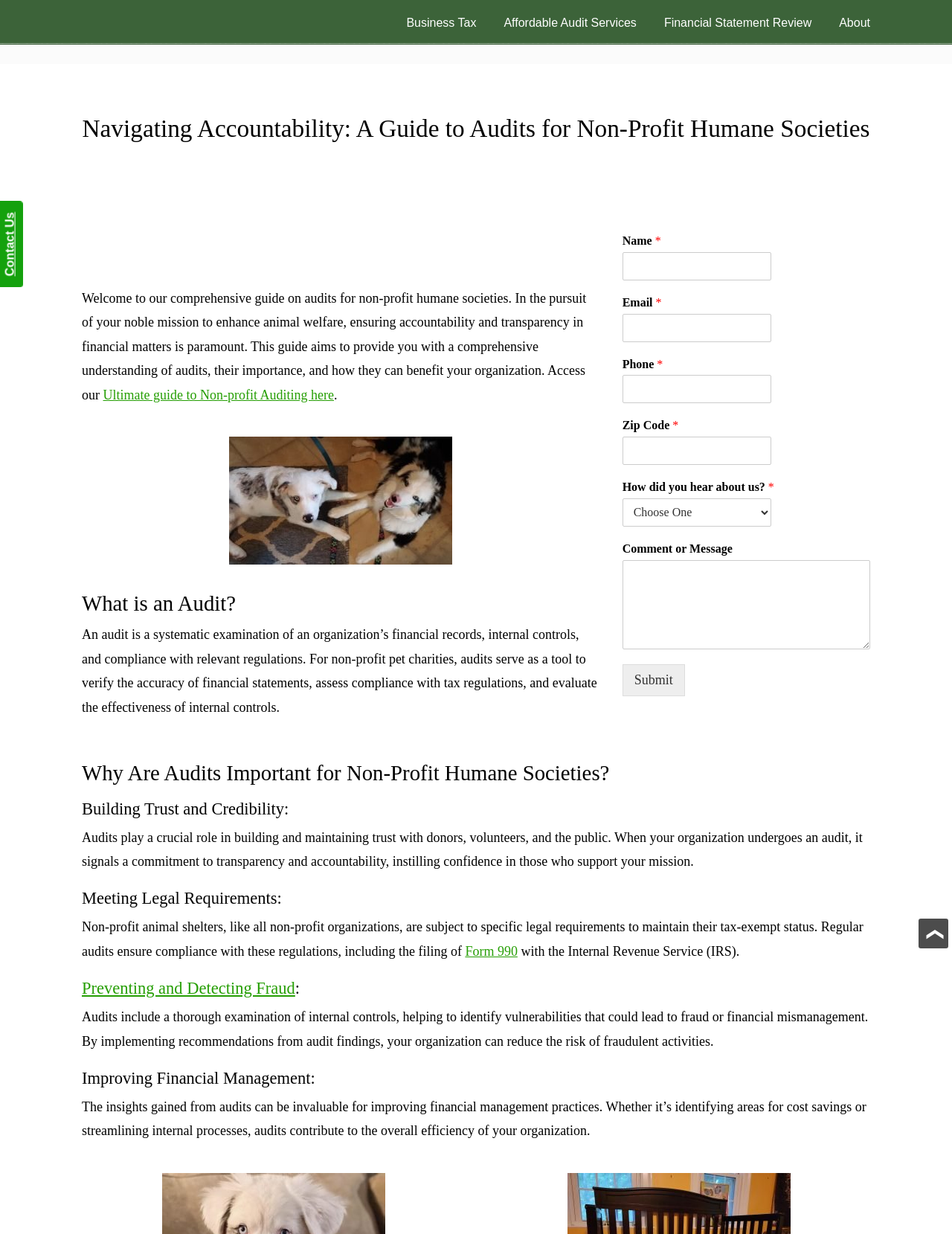What is the purpose of the 'Submit' button?
Please provide a comprehensive answer to the question based on the webpage screenshot.

The 'Submit' button is located at the bottom of the form, which asks for user input such as name, email, phone, and zip code. The purpose of the button is to send the form data to the server, likely to request more information or to receive the ultimate guide to non-profit auditing.